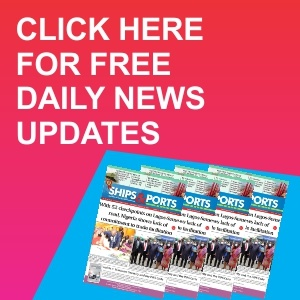Use the details in the image to answer the question thoroughly: 
What is the purpose of the image?

The image is an advertisement that invites viewers to stay informed on the latest developments in the maritime industry by promoting a subscription to 'Ships & Ports', offering free daily news updates.